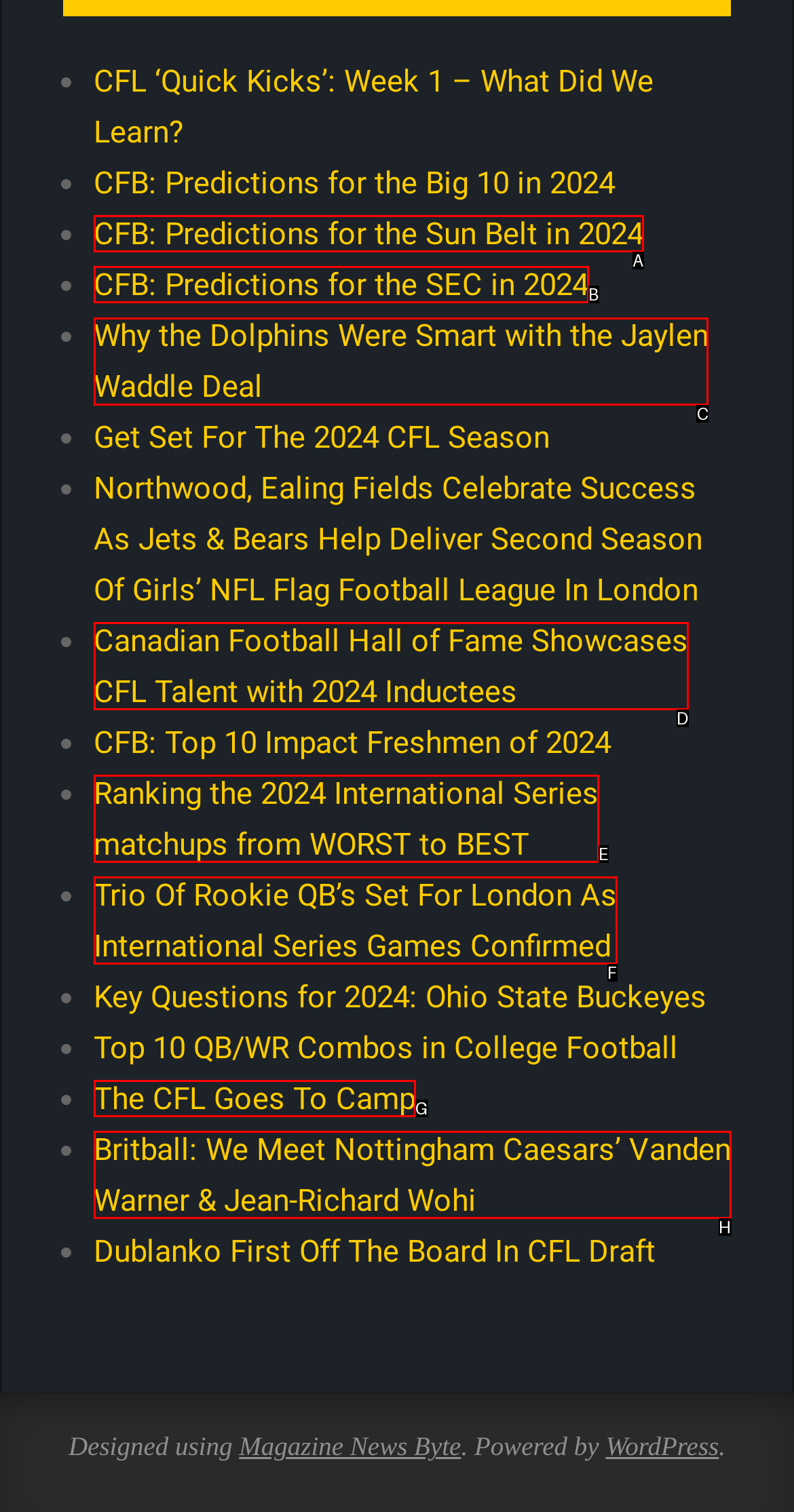Which lettered option should be clicked to perform the following task: View Why the Dolphins Were Smart with the Jaylen Waddle Deal
Respond with the letter of the appropriate option.

C